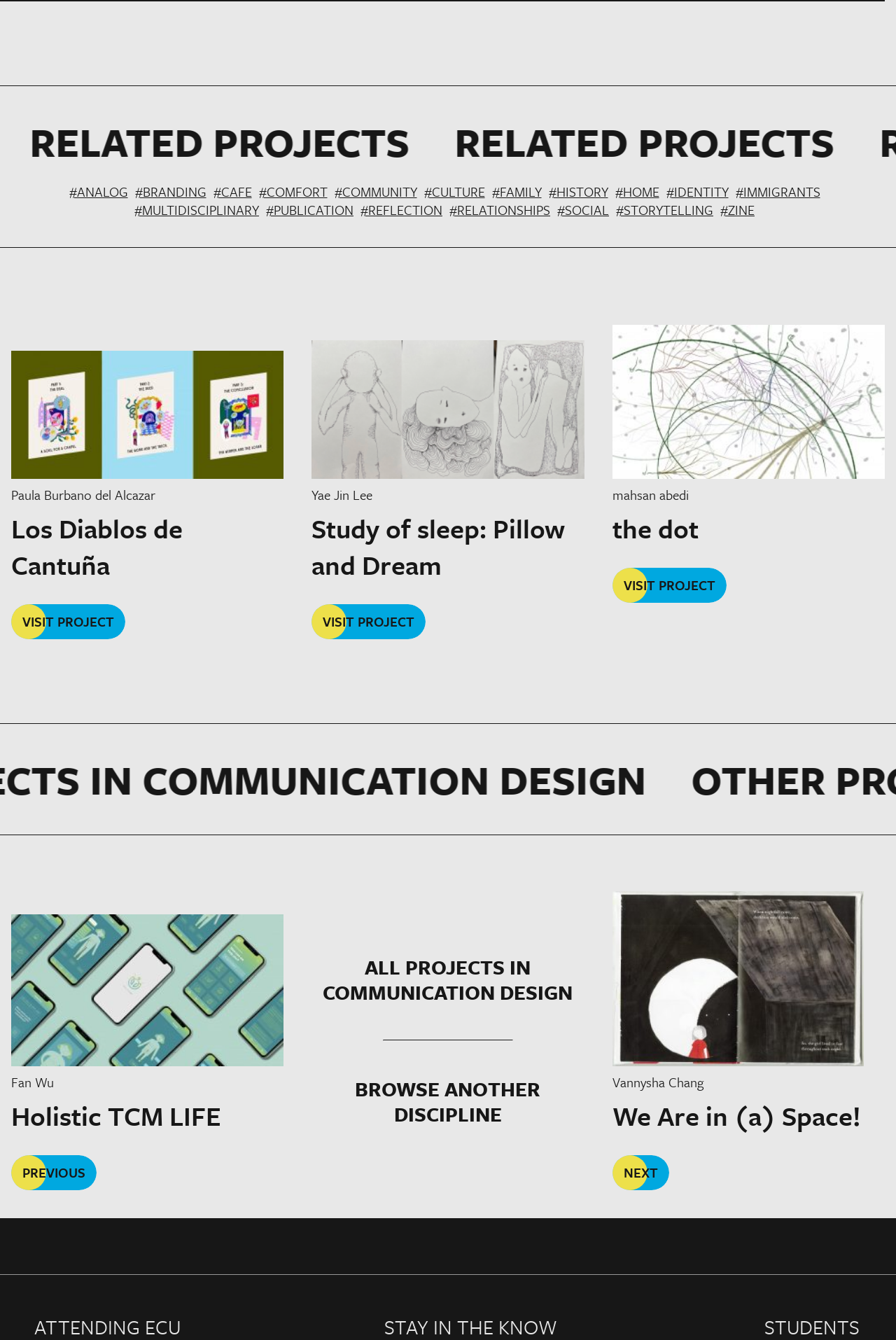Please provide the bounding box coordinates for the element that needs to be clicked to perform the instruction: "visit the ANALOG project". The coordinates must consist of four float numbers between 0 and 1, formatted as [left, top, right, bottom].

[0.077, 0.136, 0.143, 0.15]